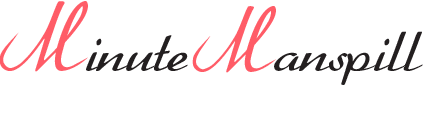Illustrate the image with a detailed and descriptive caption.

The image displays the elegant logo of "Minute Manspill," characterized by a stylish font that combines flowing cursive letters with a modern aesthetic. The branding utilizes a striking color palette, featuring a soft coral hue for the word "Minute" and a classic black for "Manspill," enhancing its visual appeal. This logo encapsulates the theme of the accompanying article titled "The Perfect Garden Set – Innovative Ideas That You Can Use," which invites readers to explore creative gardening concepts and inspirations. The overall design successfully conveys a blend of sophistication and approachability, aligning with the innovative themes of the content it represents.